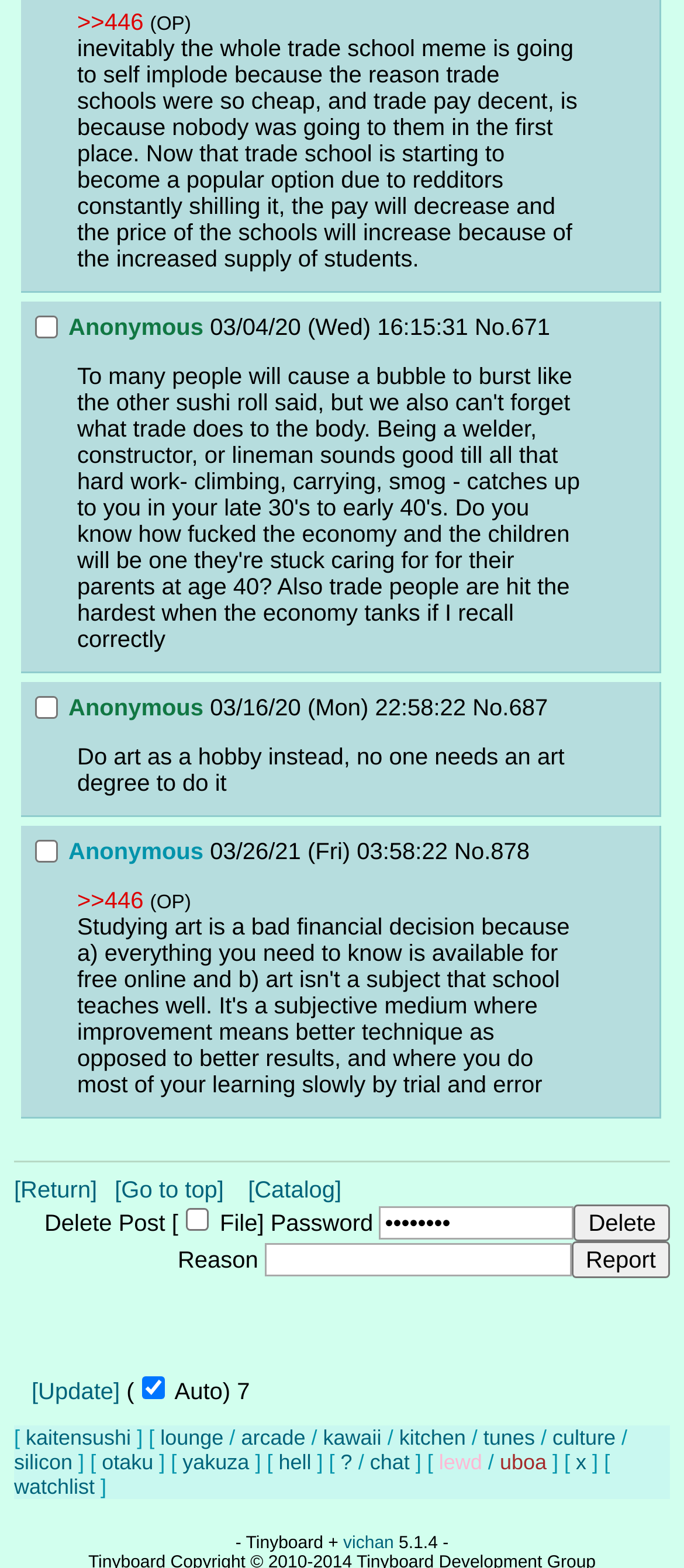How many links are in the footer section?
Use the information from the image to give a detailed answer to the question.

I counted the number of links in the footer section by looking at the link elements that appear at the bottom of the page. There are 15 links in total.